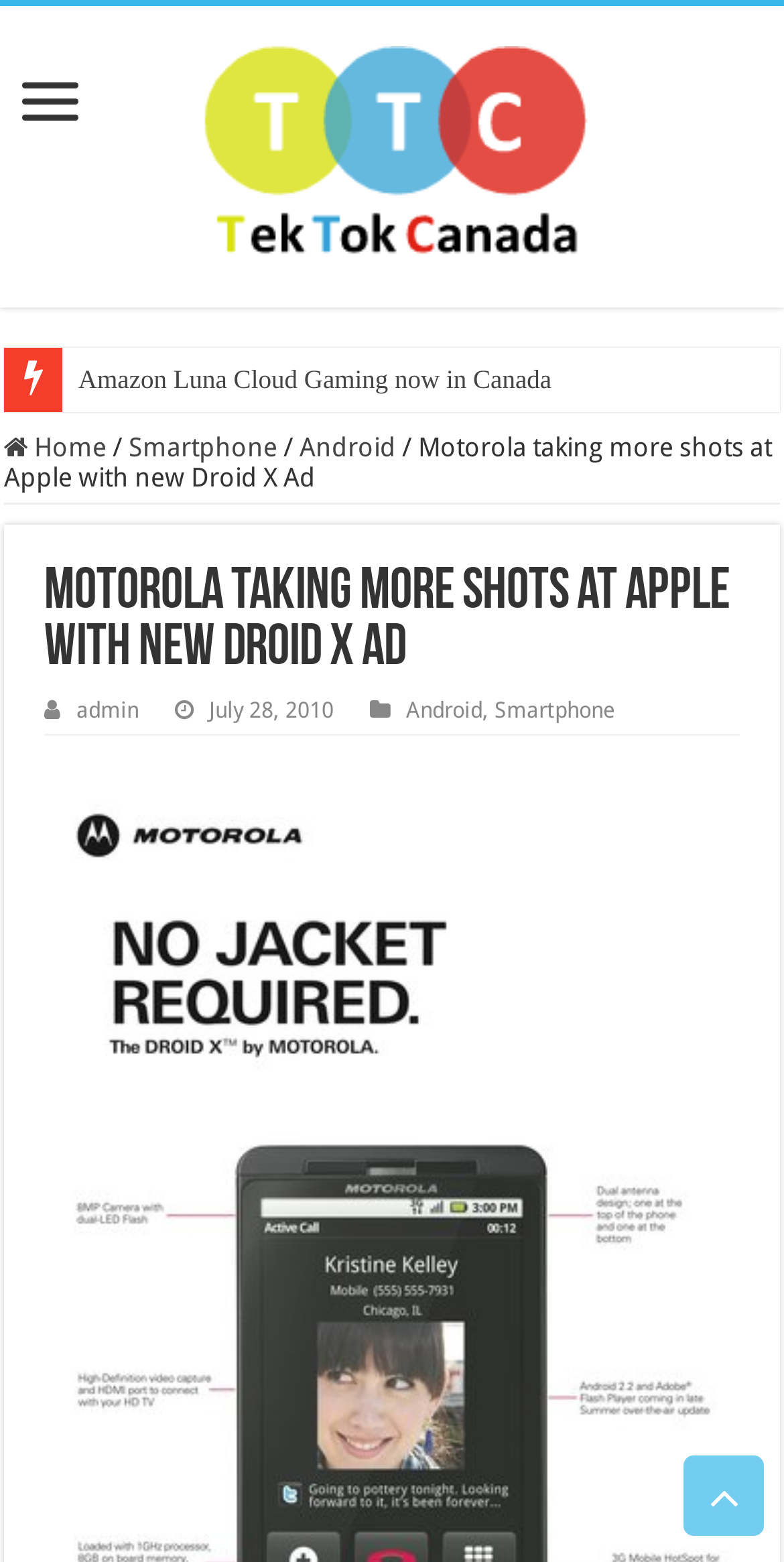What is the date of the article?
Refer to the image and provide a concise answer in one word or phrase.

July 28, 2010